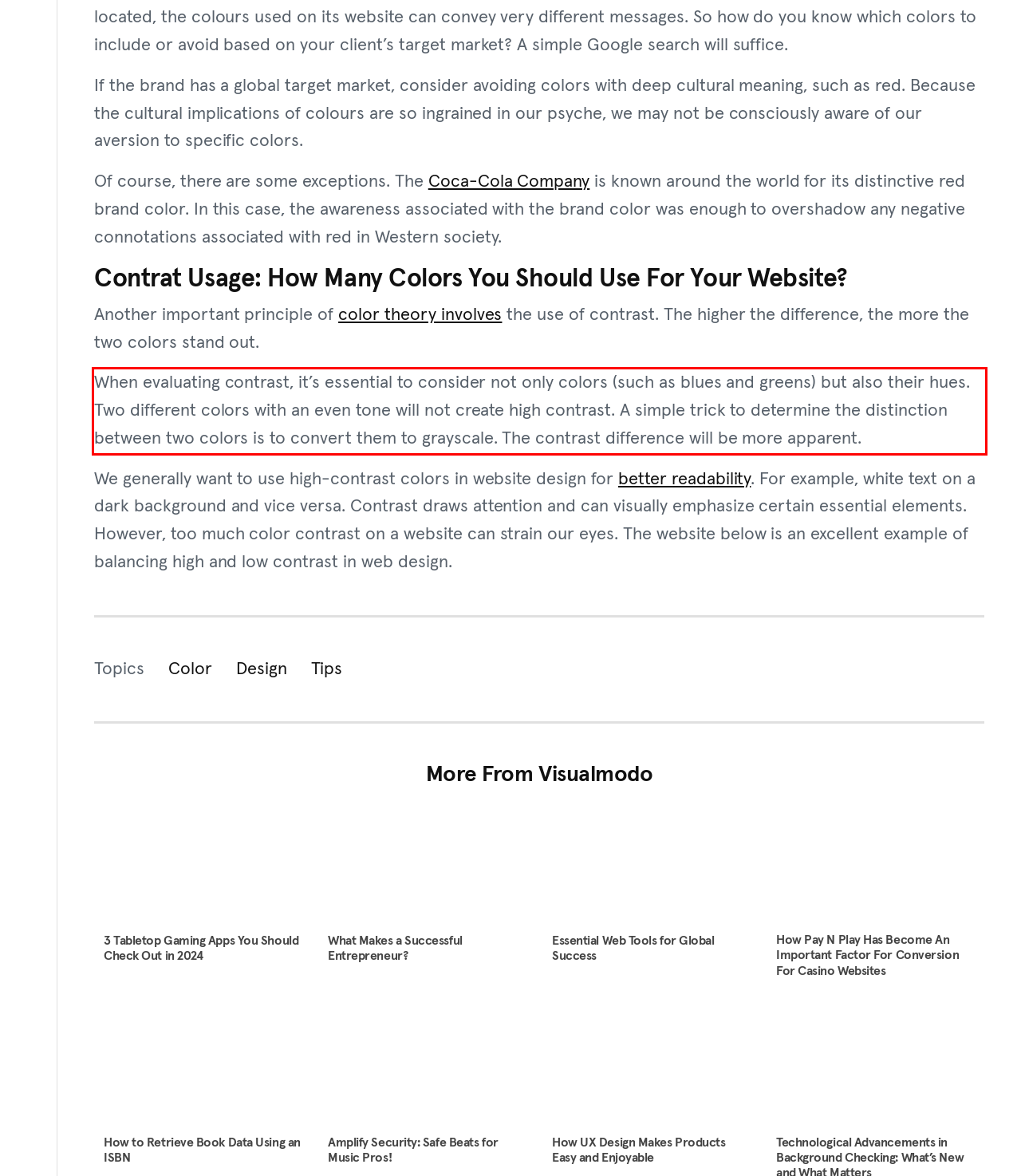Please perform OCR on the text within the red rectangle in the webpage screenshot and return the text content.

When evaluating contrast, it’s essential to consider not only colors (such as blues and greens) but also their hues. Two different colors with an even tone will not create high contrast. A simple trick to determine the distinction between two colors is to convert them to grayscale. The contrast difference will be more apparent.